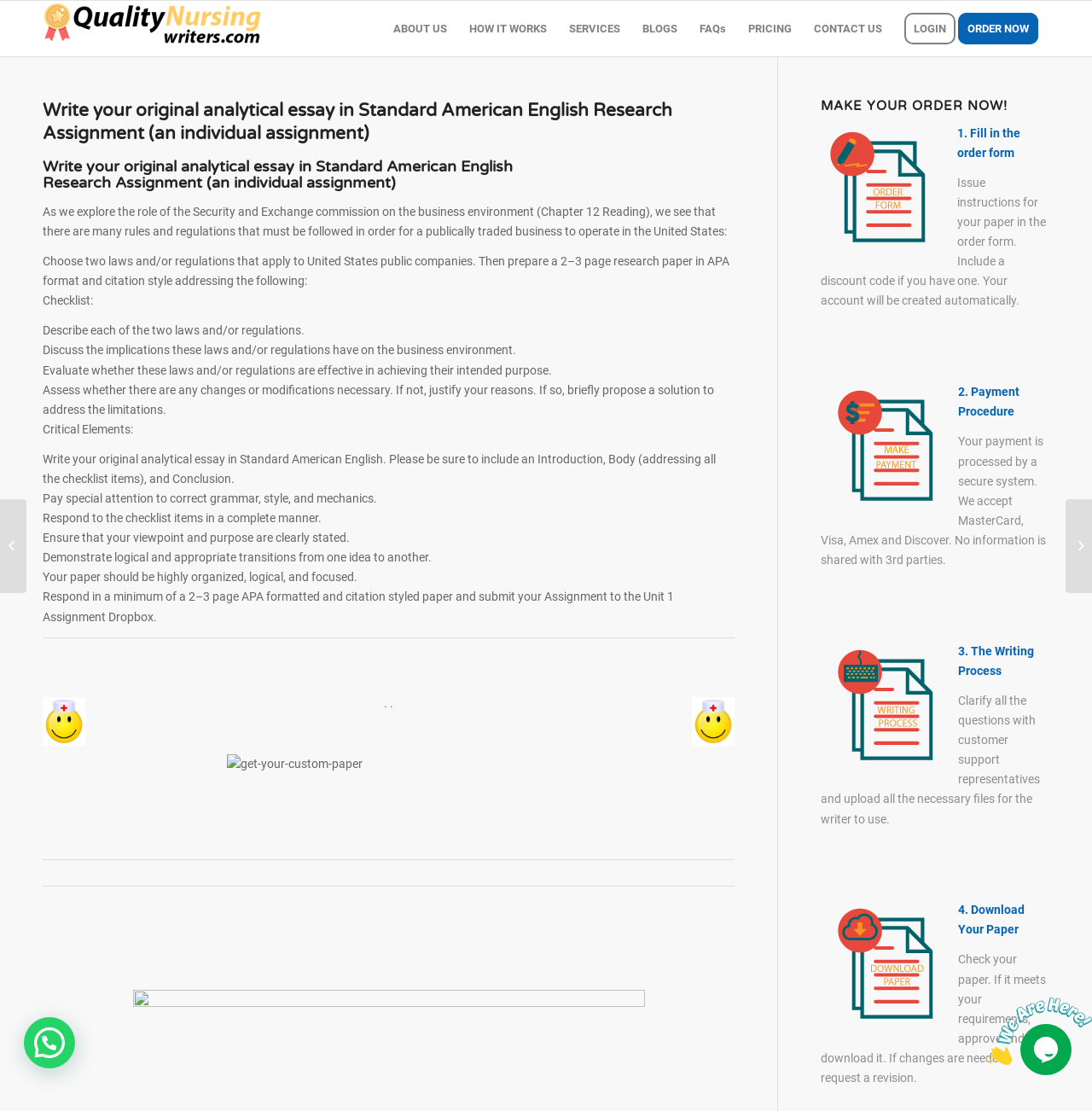Look at the image and give a detailed response to the following question: What is the topic of the research assignment?

The topic of the research assignment is the role of the Security and Exchange commission on the business environment, as stated in the heading and the static text elements.